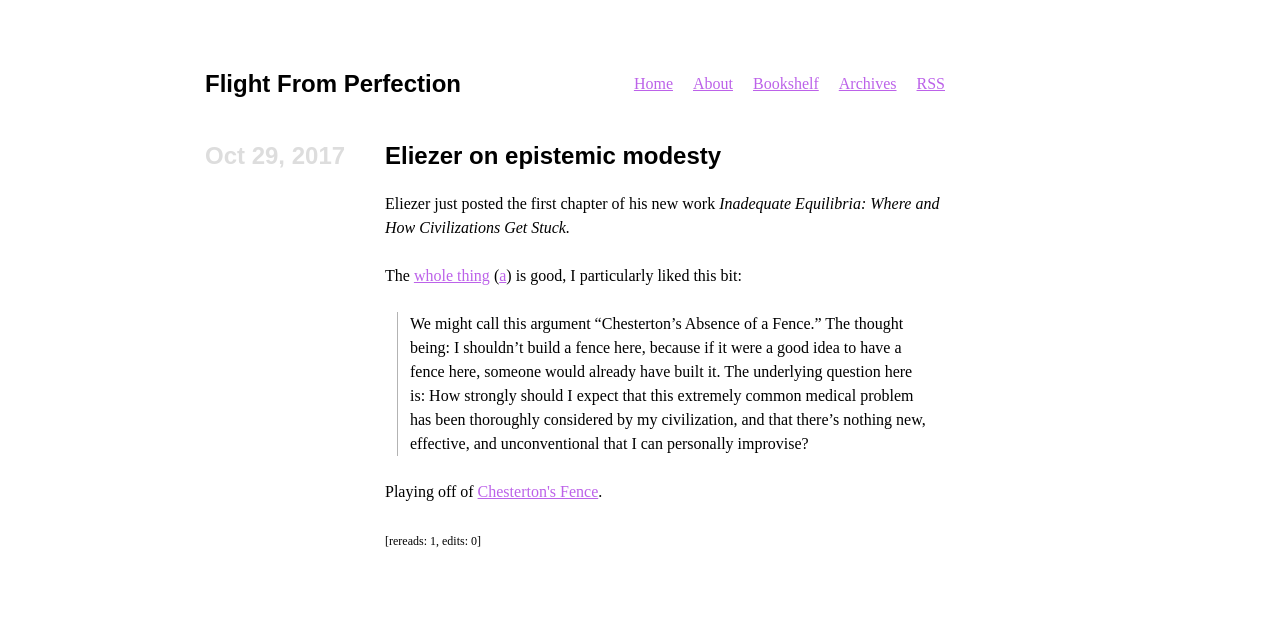Please answer the following question using a single word or phrase: 
What is the title of the article?

Flight From Perfection